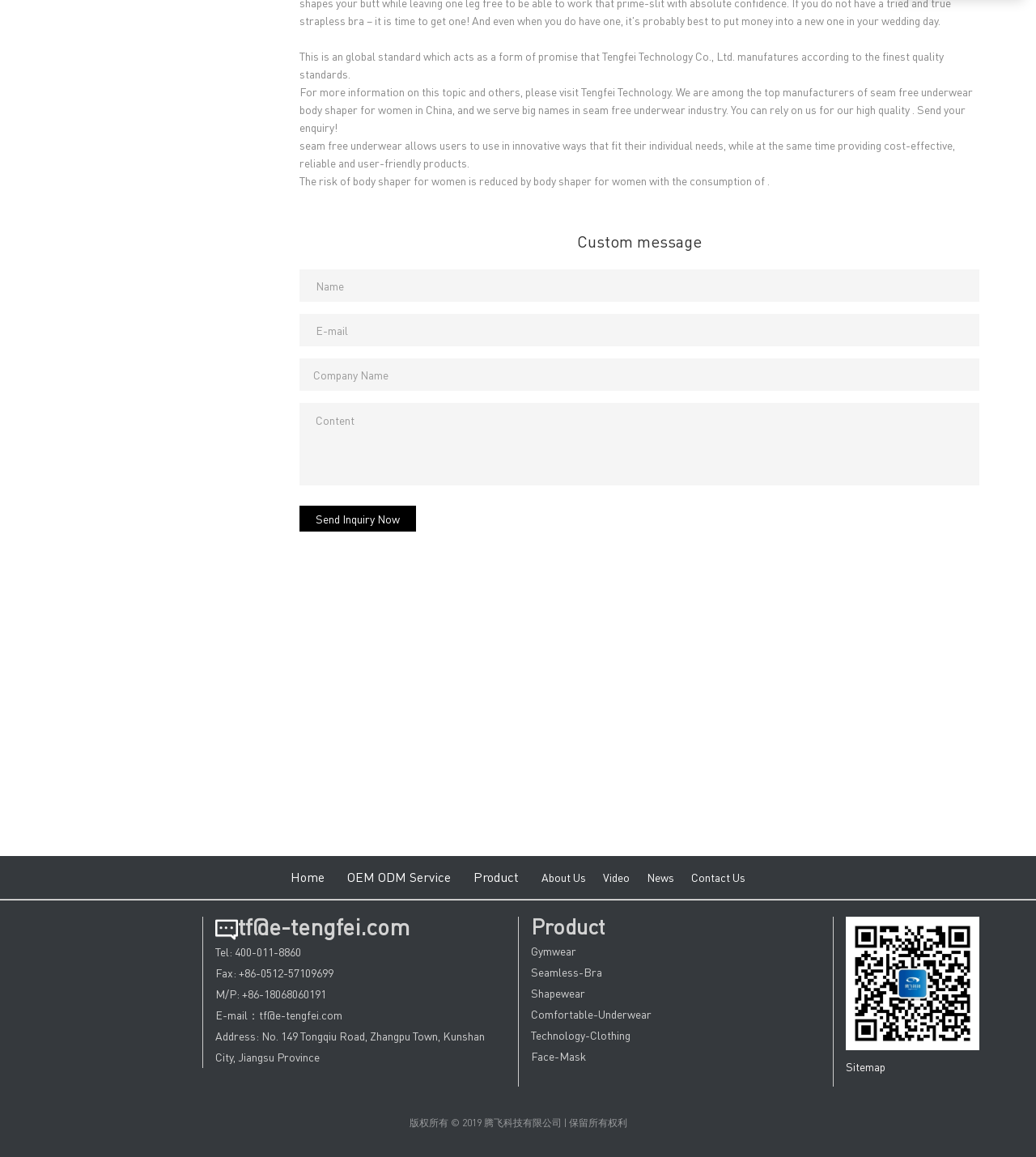Based on the visual content of the image, answer the question thoroughly: What is the company's promise?

The company, Tengfei Technology Co., Ltd., promises to manufacture according to the finest quality standards, as stated in the first StaticText element.